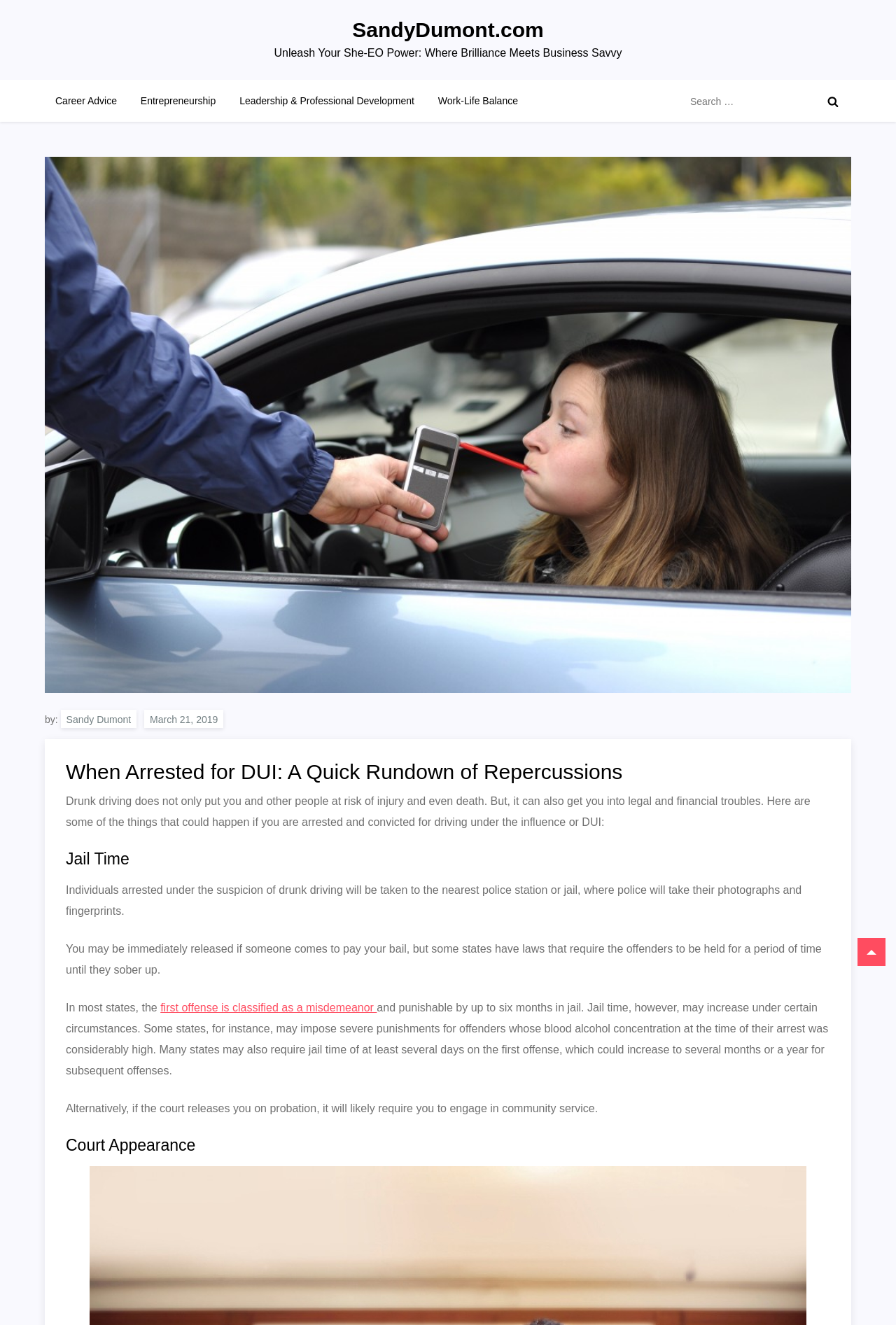Determine the primary headline of the webpage.

When Arrested for DUI: A Quick Rundown of Repercussions